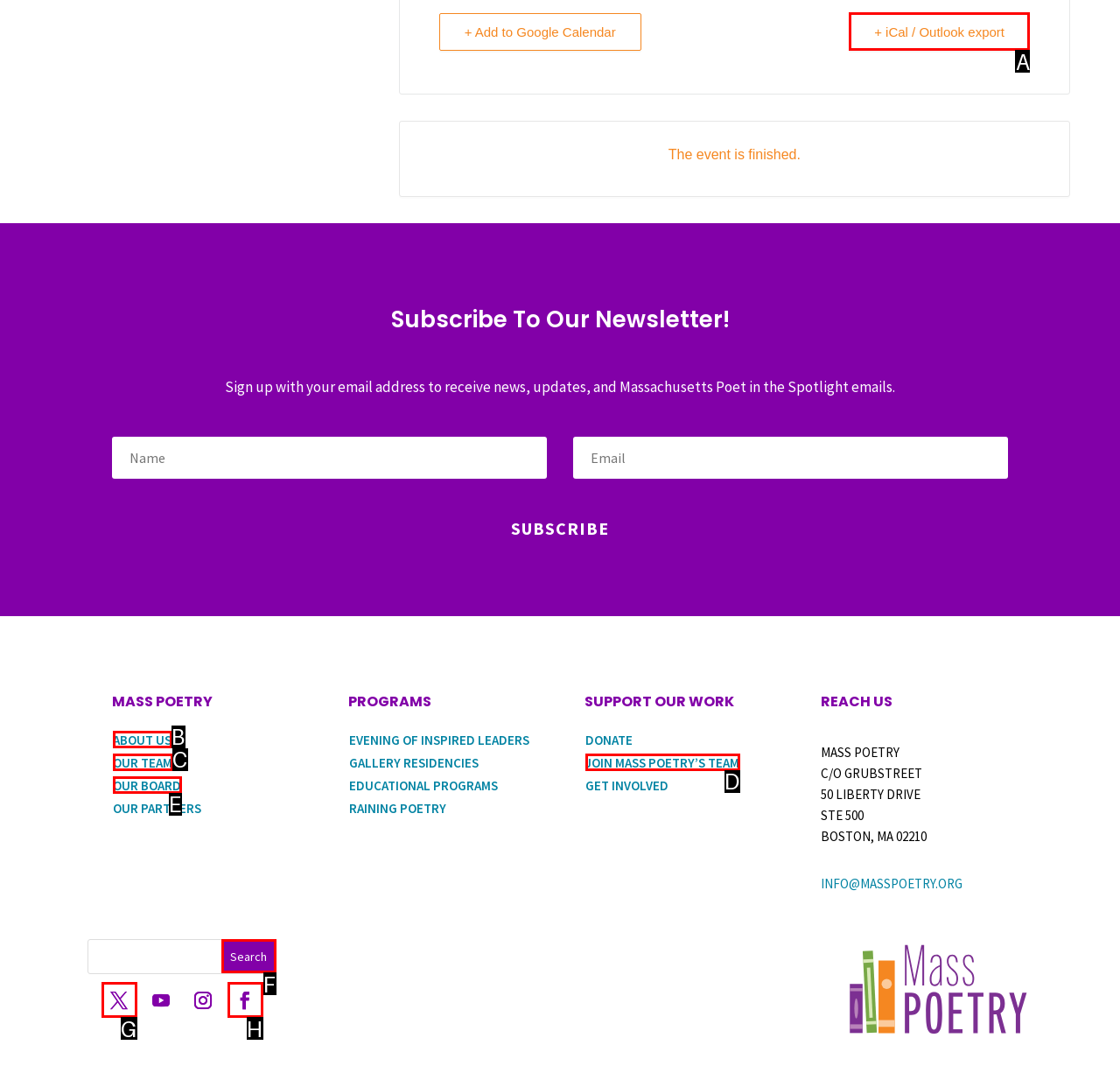Select the HTML element that corresponds to the description: Categories
Reply with the letter of the correct option from the given choices.

None